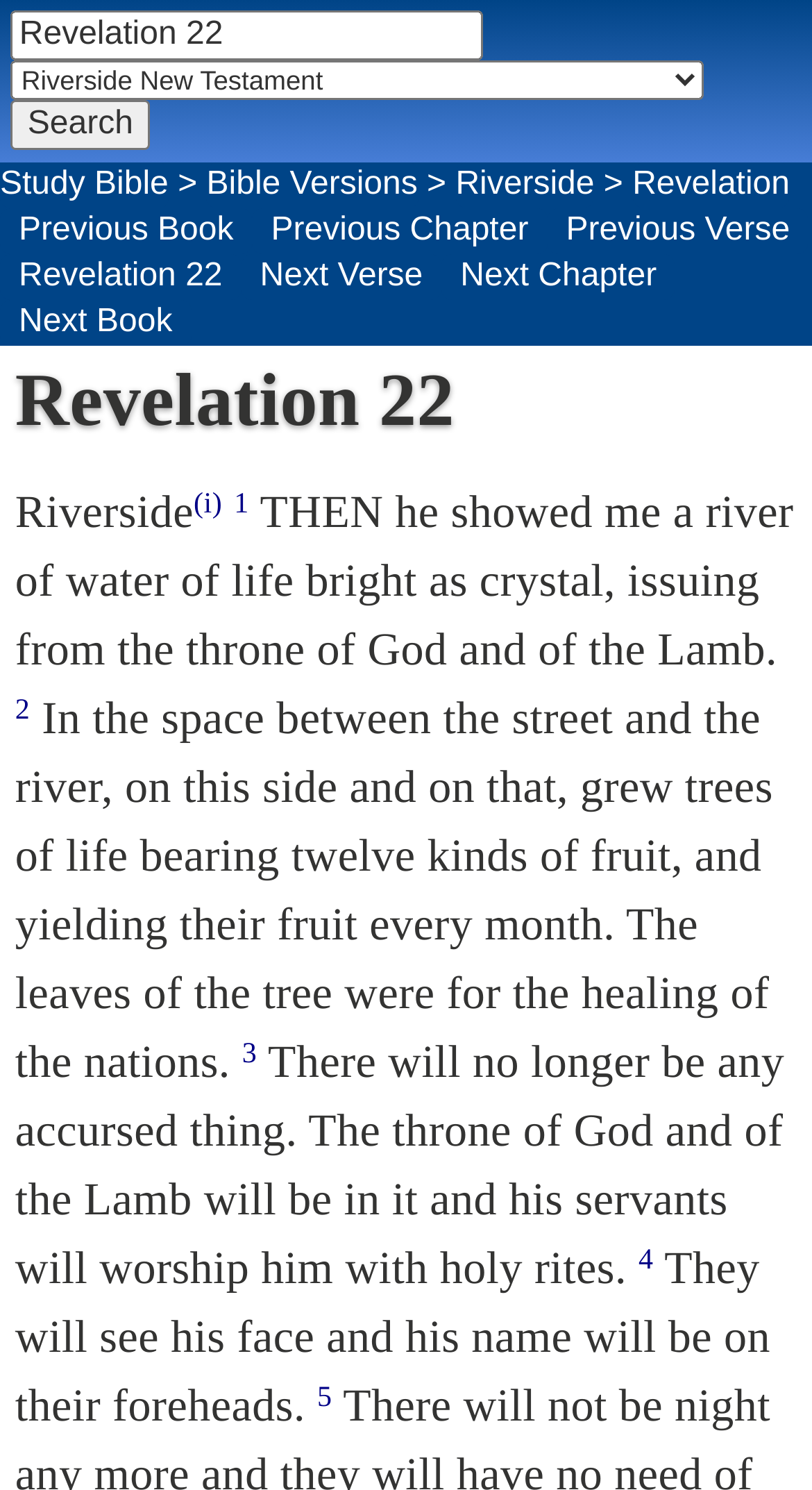Offer a thorough description of the webpage.

This webpage appears to be a Bible study page, specifically focused on Revelation 22. At the top of the page, there is a heading with the title "Revelation 22" in a prominent position. Below the heading, there is a static text block containing the verse "THEN he showed me a river of water of life bright as crystal, issuing from the throne of God and of the Lamb." 

To the right of the heading, there is a search box where users can enter a word or scripture reference. Next to the search box, there is a combo box for selecting Bible versions. A "Search" button is located to the right of the combo box.

Above the search box, there is a navigation menu with links to "Study Bible", "Bible Versions", "Riverside", and "Revelation". Below the navigation menu, there are links to navigate through the Bible, including "Previous Book", "Previous Chapter", "Previous Verse", "Revelation 22", "Next Verse", "Next Chapter", and "Next Book".

The main content of the page consists of a series of static text blocks, each containing a verse from Revelation 22. These text blocks are arranged vertically, with each block positioned below the previous one. Superscript links are scattered throughout the text blocks, likely providing additional information or references.

There are no images on the page. The overall layout is organized, with clear headings and concise text, making it easy to navigate and read.